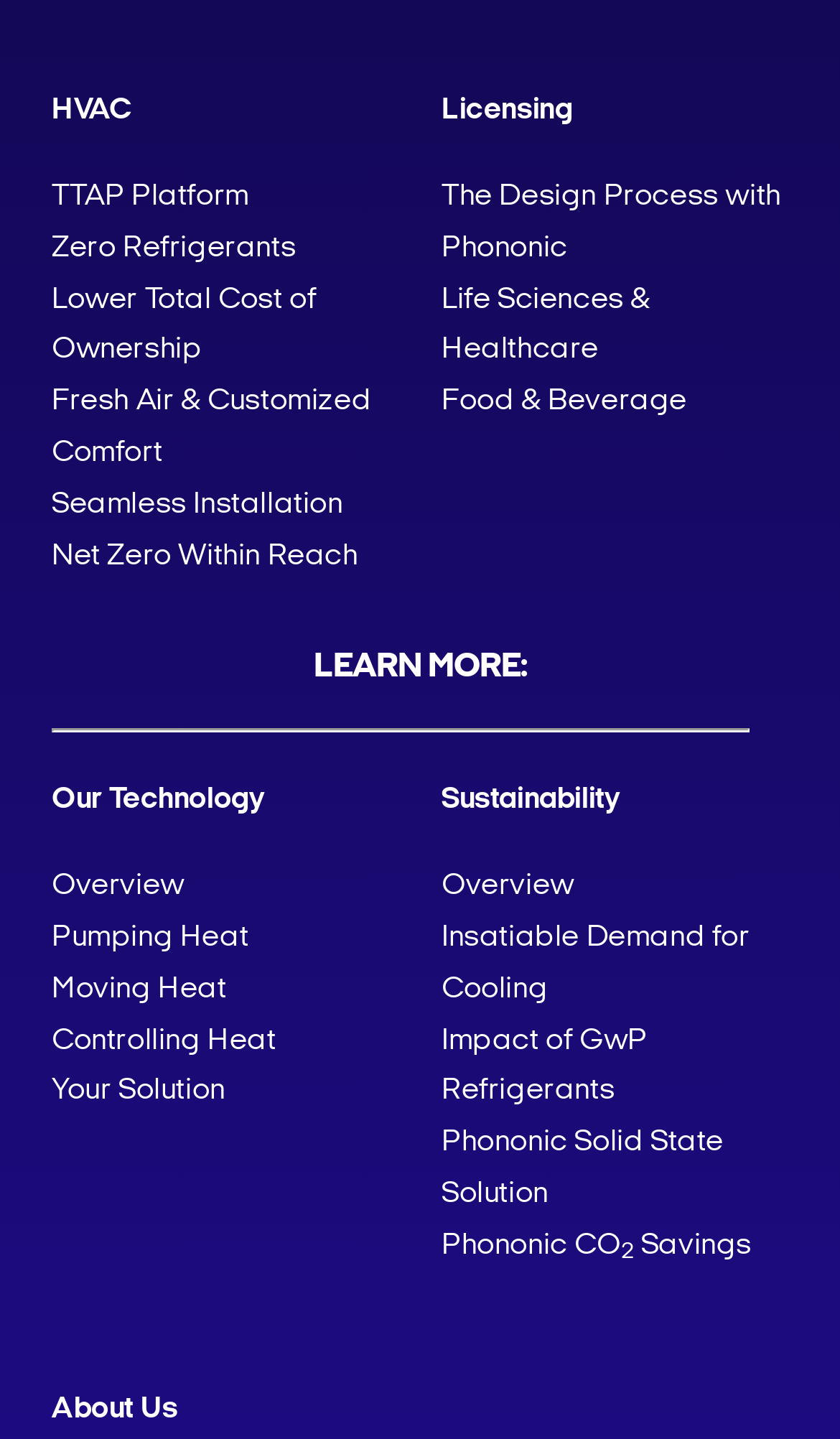Please find the bounding box coordinates of the section that needs to be clicked to achieve this instruction: "explore craft beer".

None